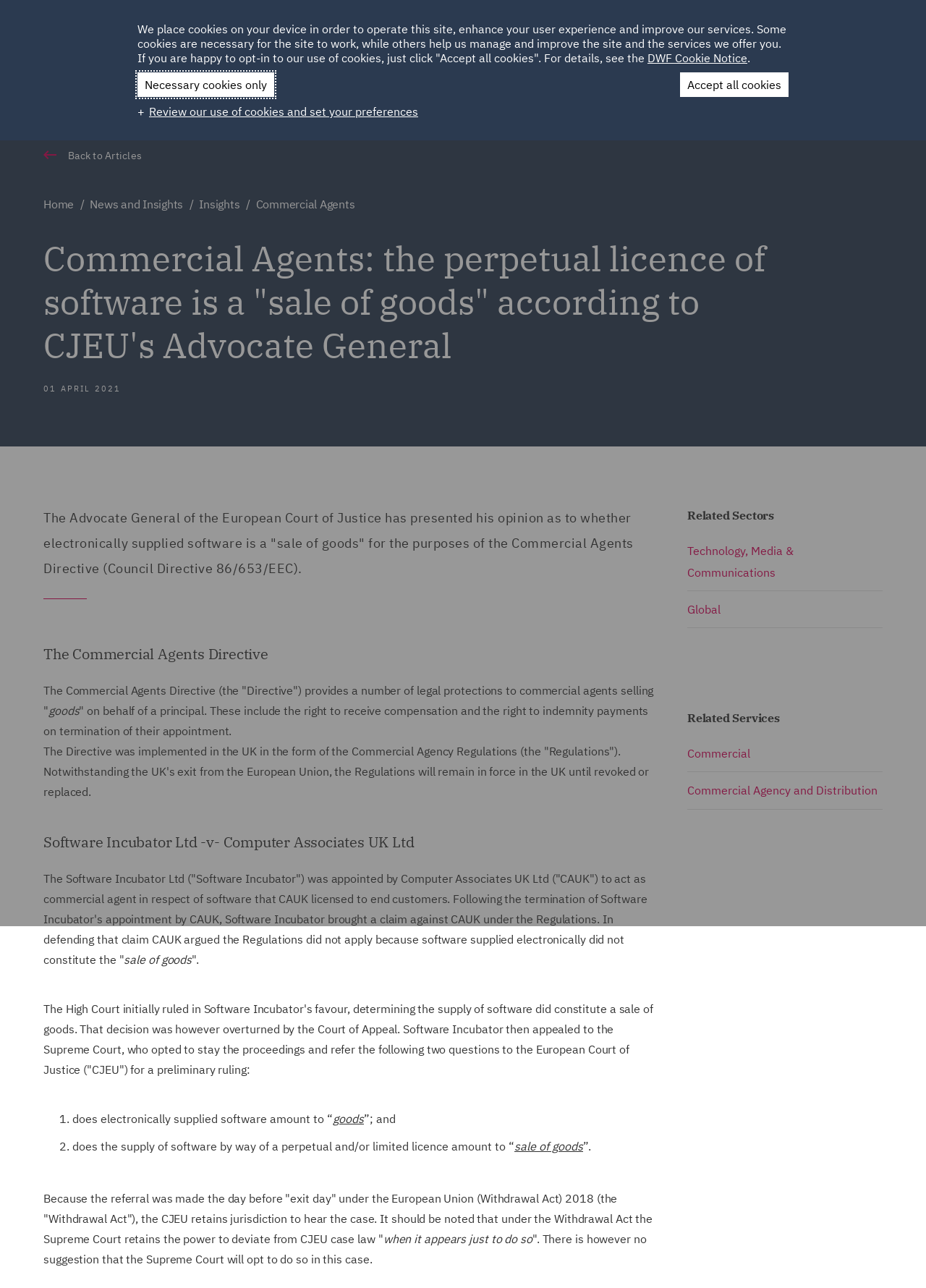Determine the bounding box for the UI element as described: "Contact Us". The coordinates should be represented as four float numbers between 0 and 1, formatted as [left, top, right, bottom].

[0.716, 0.067, 0.779, 0.104]